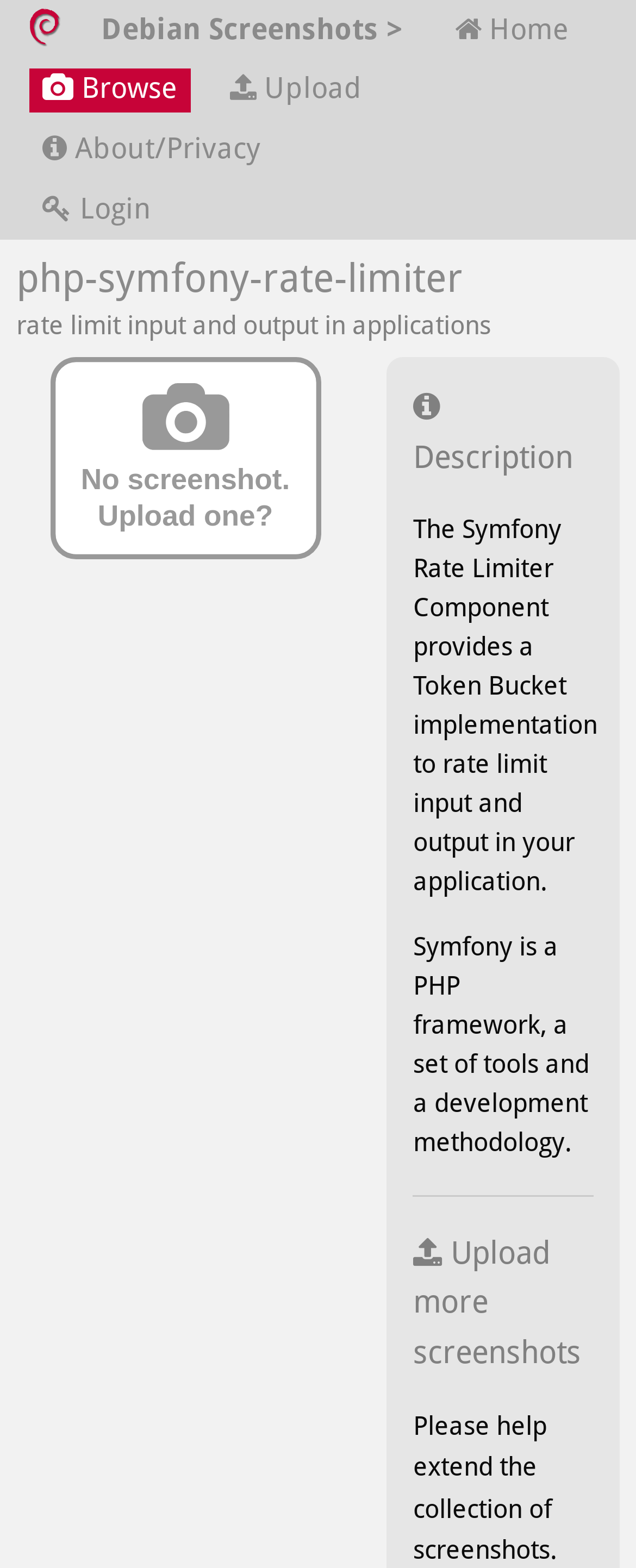Provide a comprehensive caption for the webpage.

The webpage is a screenshot gallery for Debian, a Linux distribution. At the top left, there is a Debian logo image. Next to it, there are several links: "Debian Screenshots >", "Home", "Browse", "Upload", "About/Privacy", and "Login", which are aligned horizontally. 

Below these links, there are two headings: "php-symfony-rate-limiter" and "rate limit input and output in applications", which are stacked vertically. 

To the right of the headings, there is an image, which is likely a screenshot of the php-symfony-rate-limiter application. 

Below the image, there is a section with a label "Description" and a paragraph of text that describes the Symfony Rate Limiter Component, which provides a Token Bucket implementation to rate limit input and output in applications. 

Following this description, there is another paragraph of text that explains what Symfony is, a PHP framework, a set of tools, and a development methodology. 

After this text, there is a horizontal separator line. 

Finally, at the bottom right, there is a call-to-action text "Upload more screenshots".